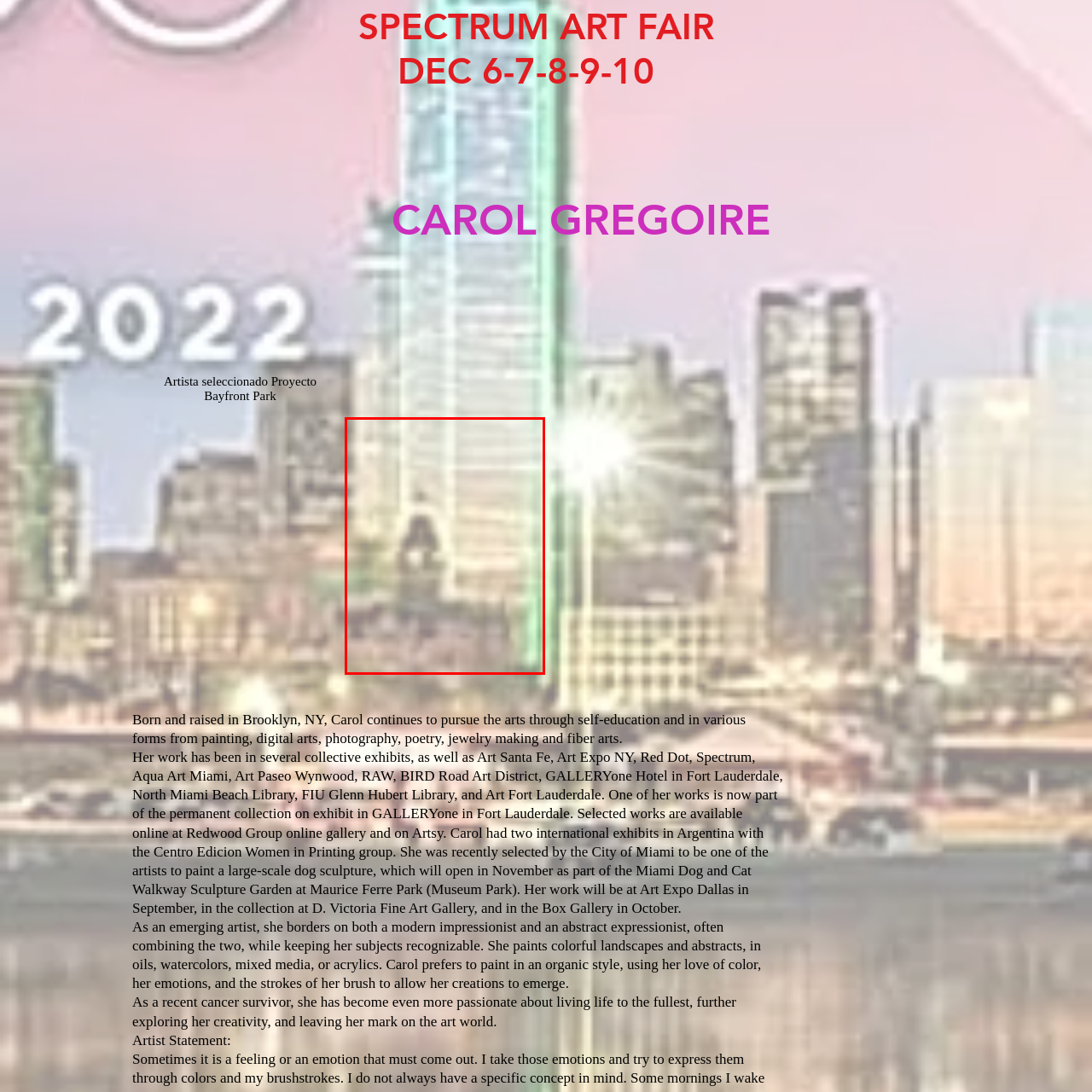What is the theme of the artist's work?
Direct your attention to the image encased in the red bounding box and answer the question thoroughly, relying on the visual data provided.

According to the caption, Carol Gregoire's work often merges emotional expressions with recognizable subjects, which is a characteristic of her unique style.